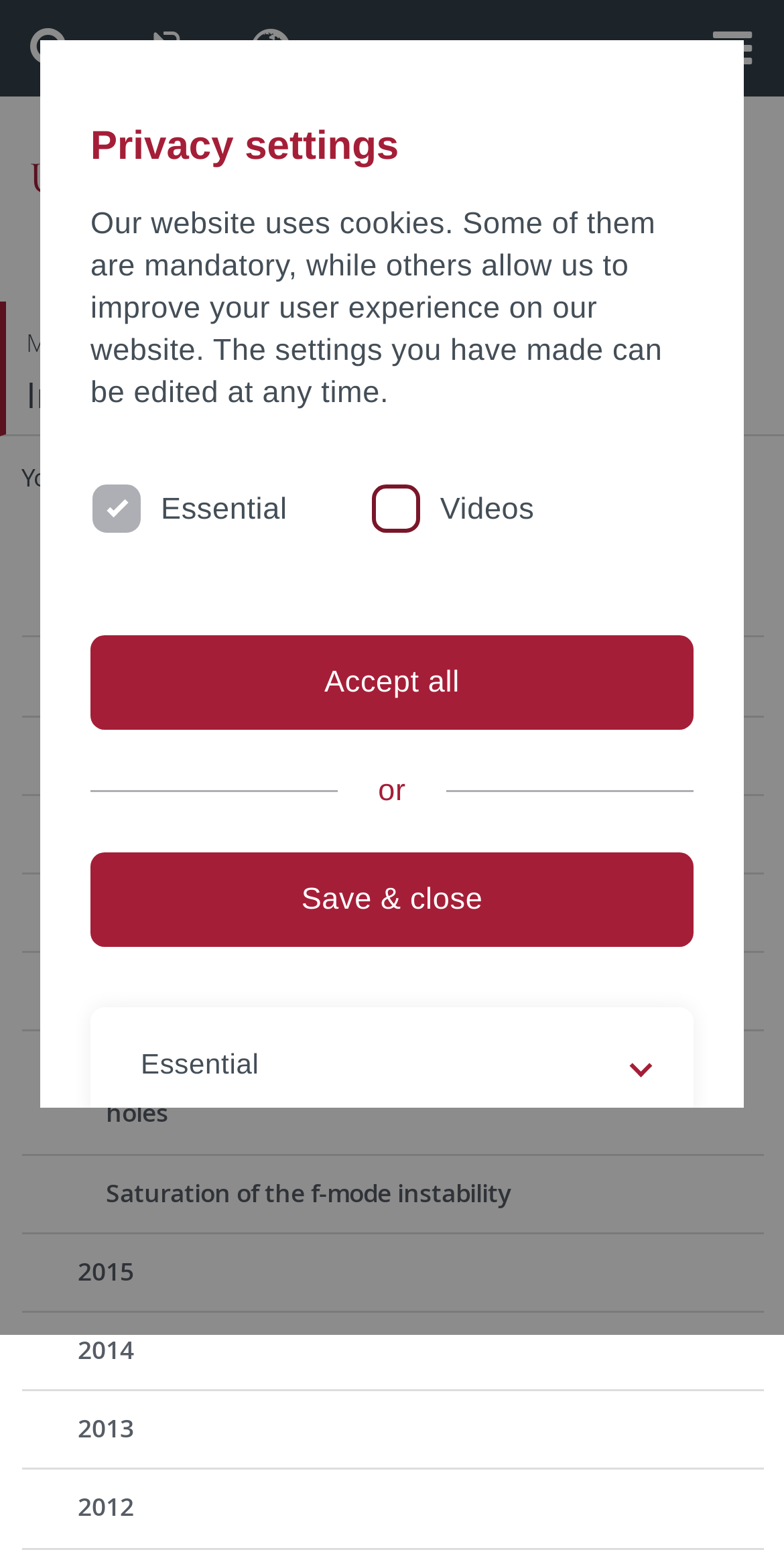Find the bounding box coordinates of the element to click in order to complete the given instruction: "Visit the 2016 page."

[0.55, 0.297, 0.622, 0.319]